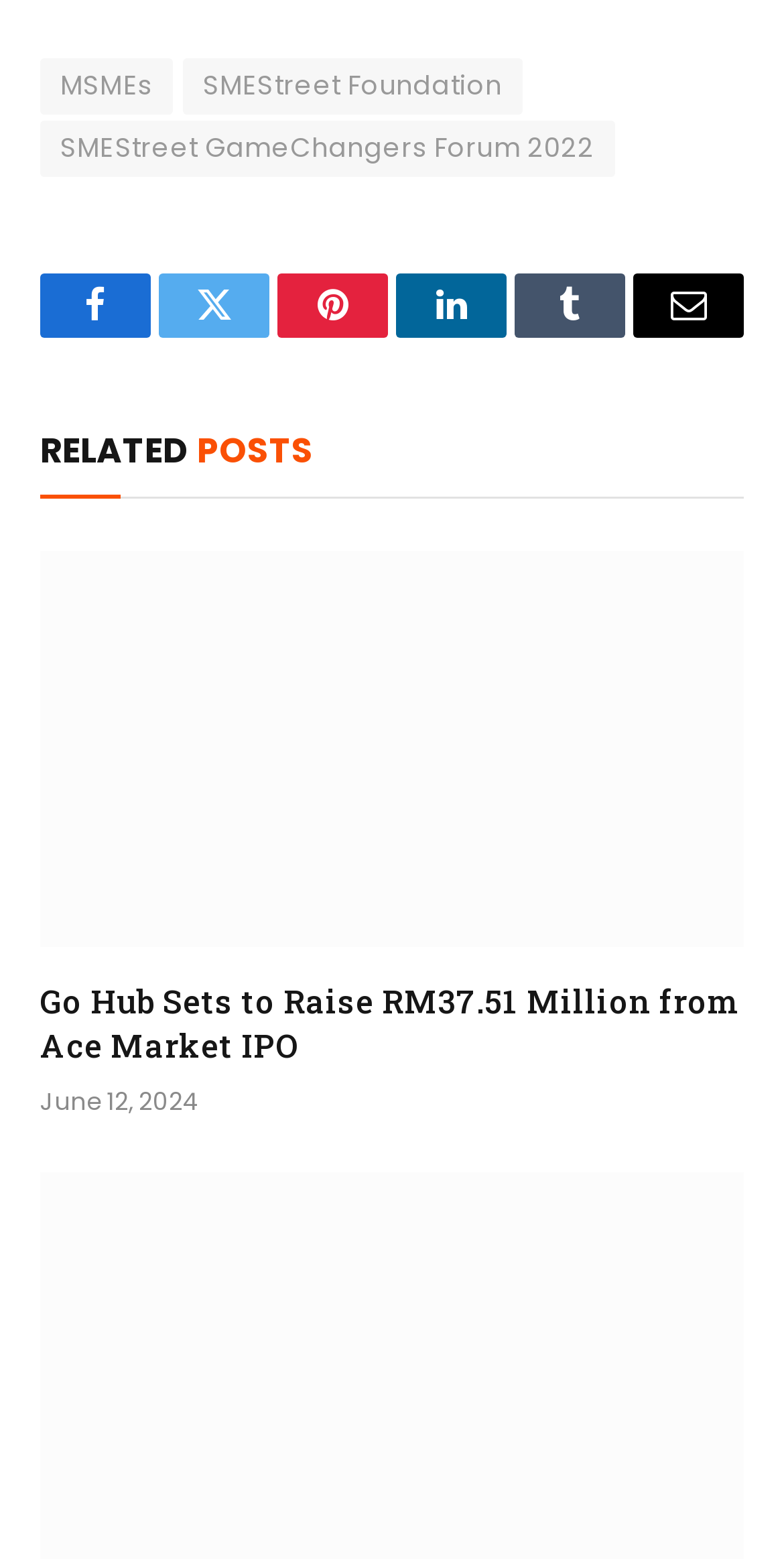Identify the bounding box coordinates of the region that should be clicked to execute the following instruction: "Read Go Hub Sets to Raise RM37.51 Million from Ace Market IPO".

[0.051, 0.353, 0.949, 0.607]